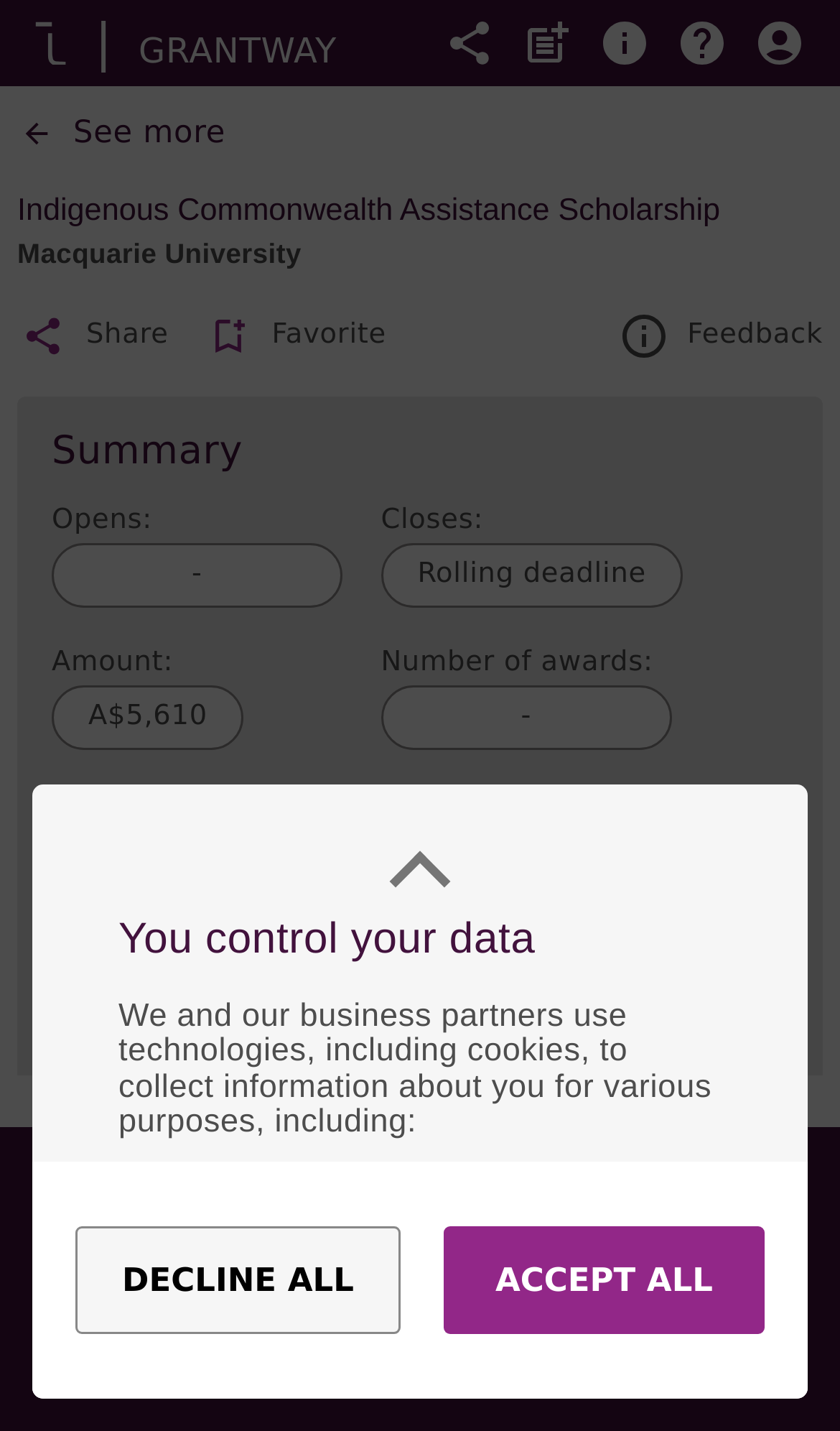Provide a short answer using a single word or phrase for the following question: 
What are the fields of study for the scholarship?

Natural Sciences, Engineering and Technology, etc.